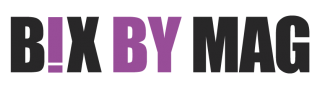Describe the important features and context of the image with as much detail as possible.

The image features the logo of "BIX BY MAG," showcasing a dynamic and modern design. The logo prominently displays the brand name with the letters "BIX" in bold black typeface, complemented by a striking exclamation mark in purple, adding a pop of color and a sense of excitement. The "BY MAG" portion is also rendered in black, maintaining a sleek and cohesive look. This logo represents a publication or media platform, likely focusing on a range of topics, possibly related to finance, lifestyle, or general blog content. The overall aesthetic is clean and professional, appealing to a contemporary audience.